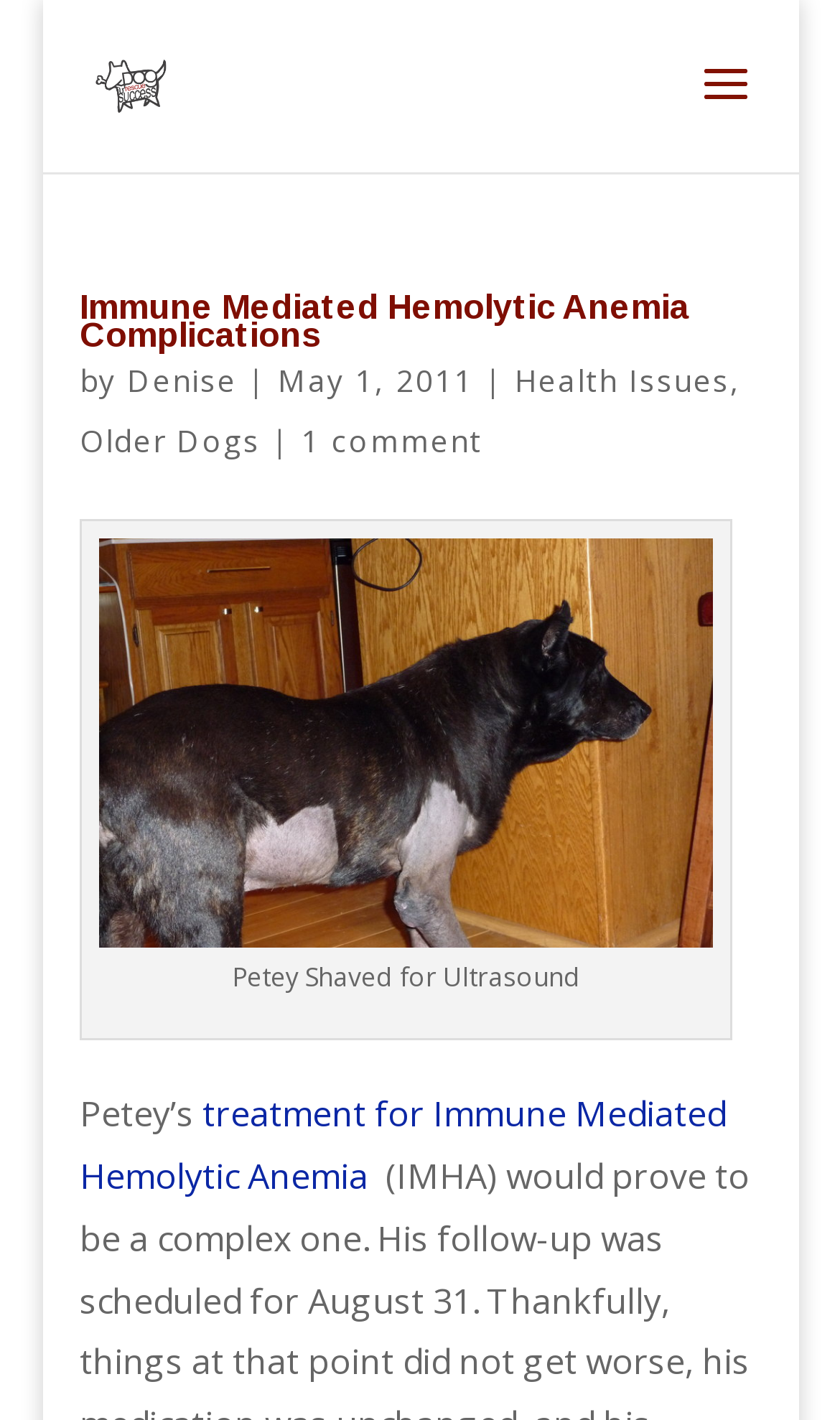Please identify the bounding box coordinates of the area I need to click to accomplish the following instruction: "check comments".

[0.359, 0.296, 0.574, 0.325]